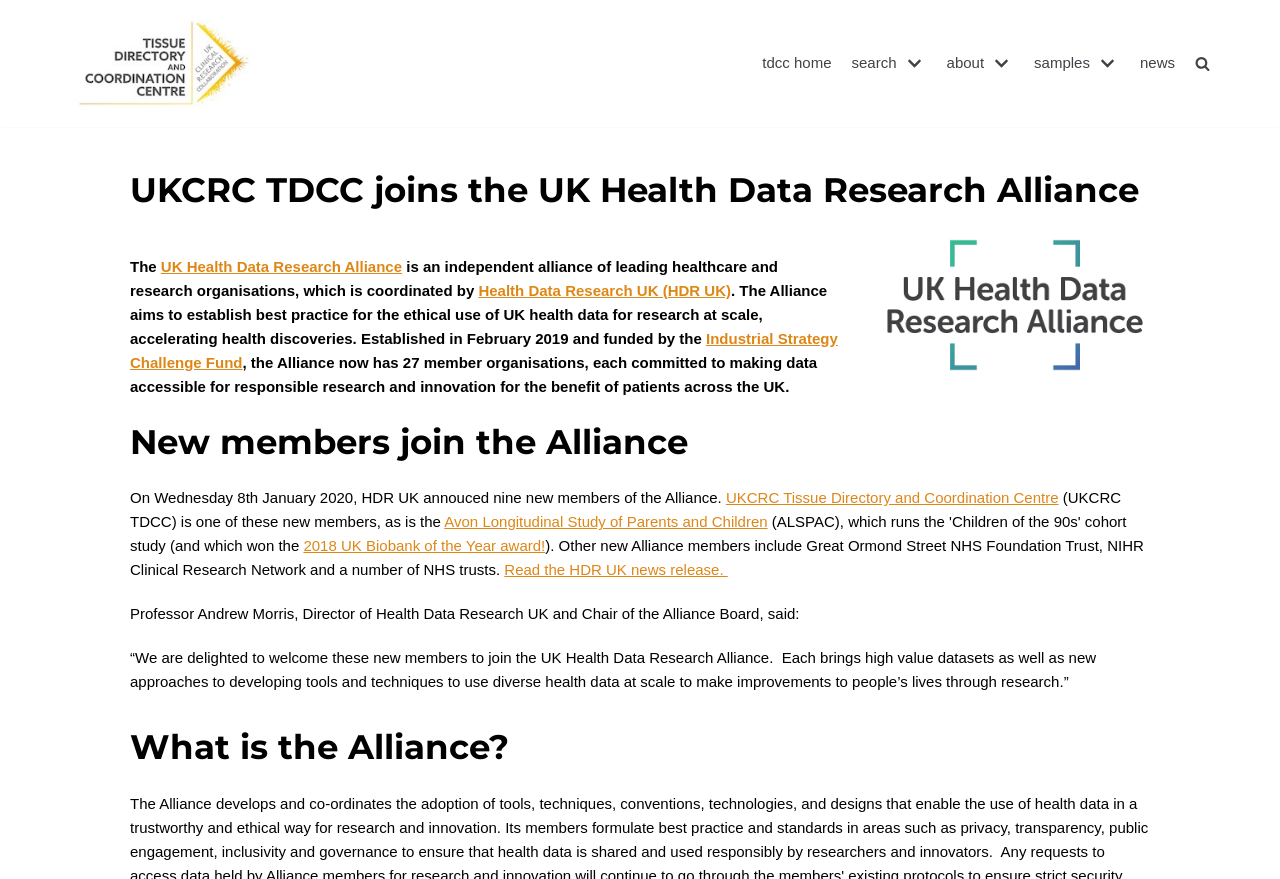Bounding box coordinates are given in the format (top-left x, top-left y, bottom-right x, bottom-right y). All values should be floating point numbers between 0 and 1. Provide the bounding box coordinate for the UI element described as: Search for:

[0.934, 0.047, 0.945, 0.098]